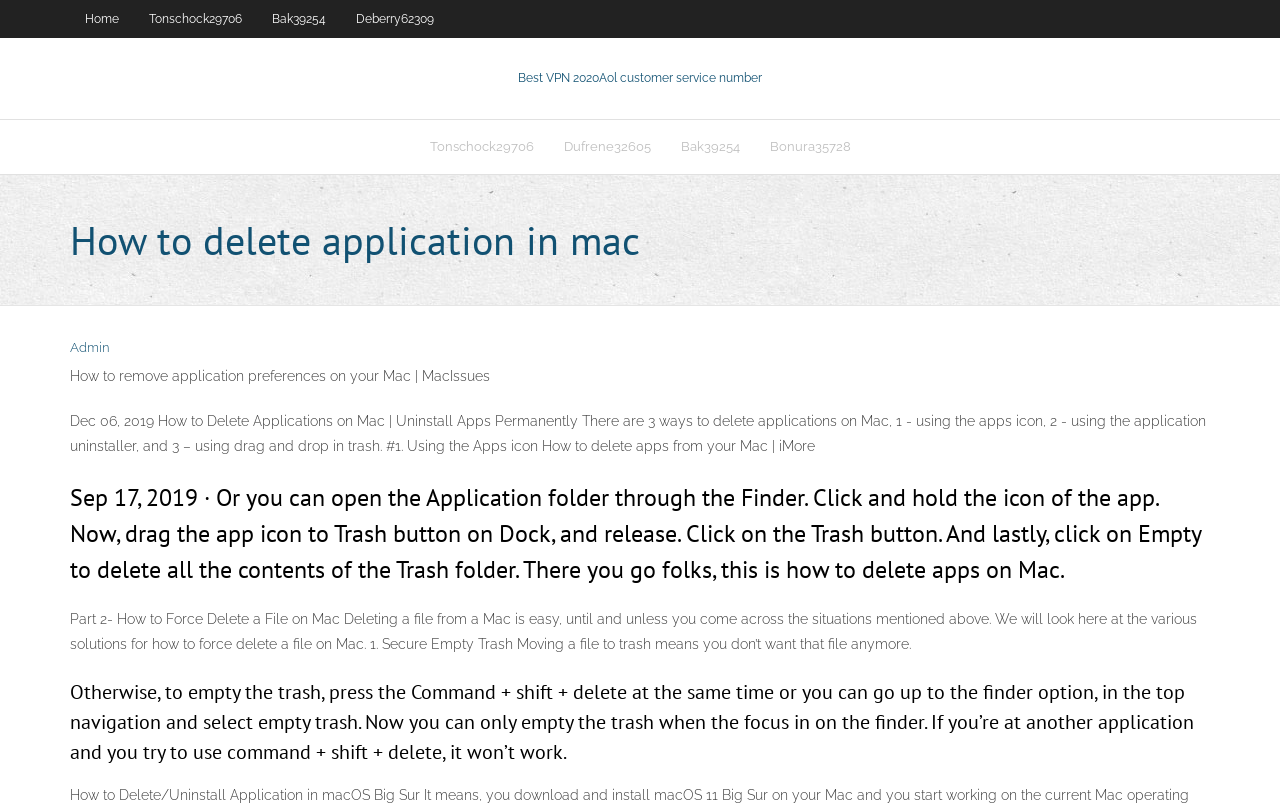Please find the bounding box coordinates of the clickable region needed to complete the following instruction: "Go to Tonschock29706's page". The bounding box coordinates must consist of four float numbers between 0 and 1, i.e., [left, top, right, bottom].

[0.105, 0.0, 0.201, 0.047]